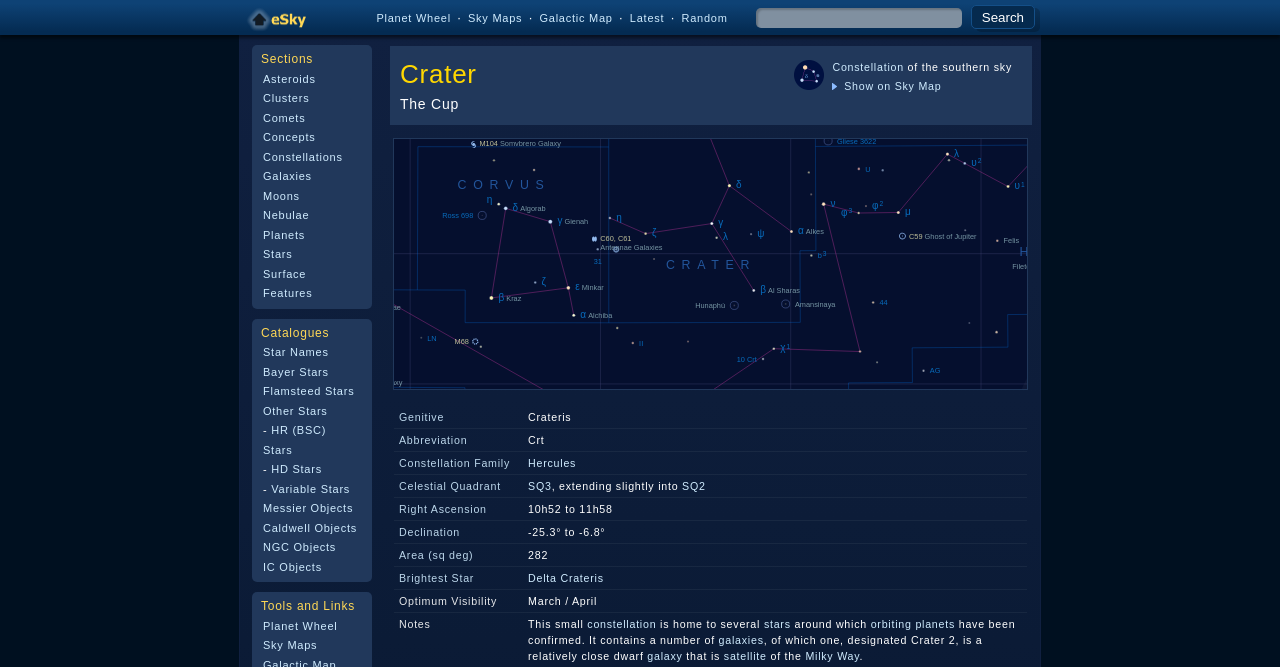Give a detailed account of the webpage, highlighting key information.

This webpage is about a range of articles covering cosmic phenomena, from minor craters on the Moon to entire galaxies. At the top, there is a layout table with two cells. The left cell contains an image, and the right cell has a row of links, including "Planet Wheel", "Sky Maps", "Galactic Map", "Latest", and "RandomSearch", followed by a search box and a "Search" button.

Below the top layout table, there are three sections: "Sections", "Catalogues", and "Tools and Links". The "Sections" section has links to various topics, including "Asteroids", "Clusters", "Comets", and more. The "Catalogues" section has links to different star catalogues, such as "Star Names", "Bayer Stars", and "Messier Objects". The "Tools and Links" section has links to "Planet Wheel", "Sky Maps", and other tools.

On the right side of the page, there is a heading "Crater" followed by a subheading "The Cup". Below this, there is a layout table with two cells. The left cell contains an image, and the right cell has a description of the constellation Crater, with links to "Constellation" and "Show on Sky Map". There is also a table with information about the constellation, including its genitive, abbreviation, constellation family, celestial quadrant, right ascension, and declination.

Overall, this webpage appears to be a portal to various articles and resources about cosmic phenomena, with a focus on constellations and celestial objects.